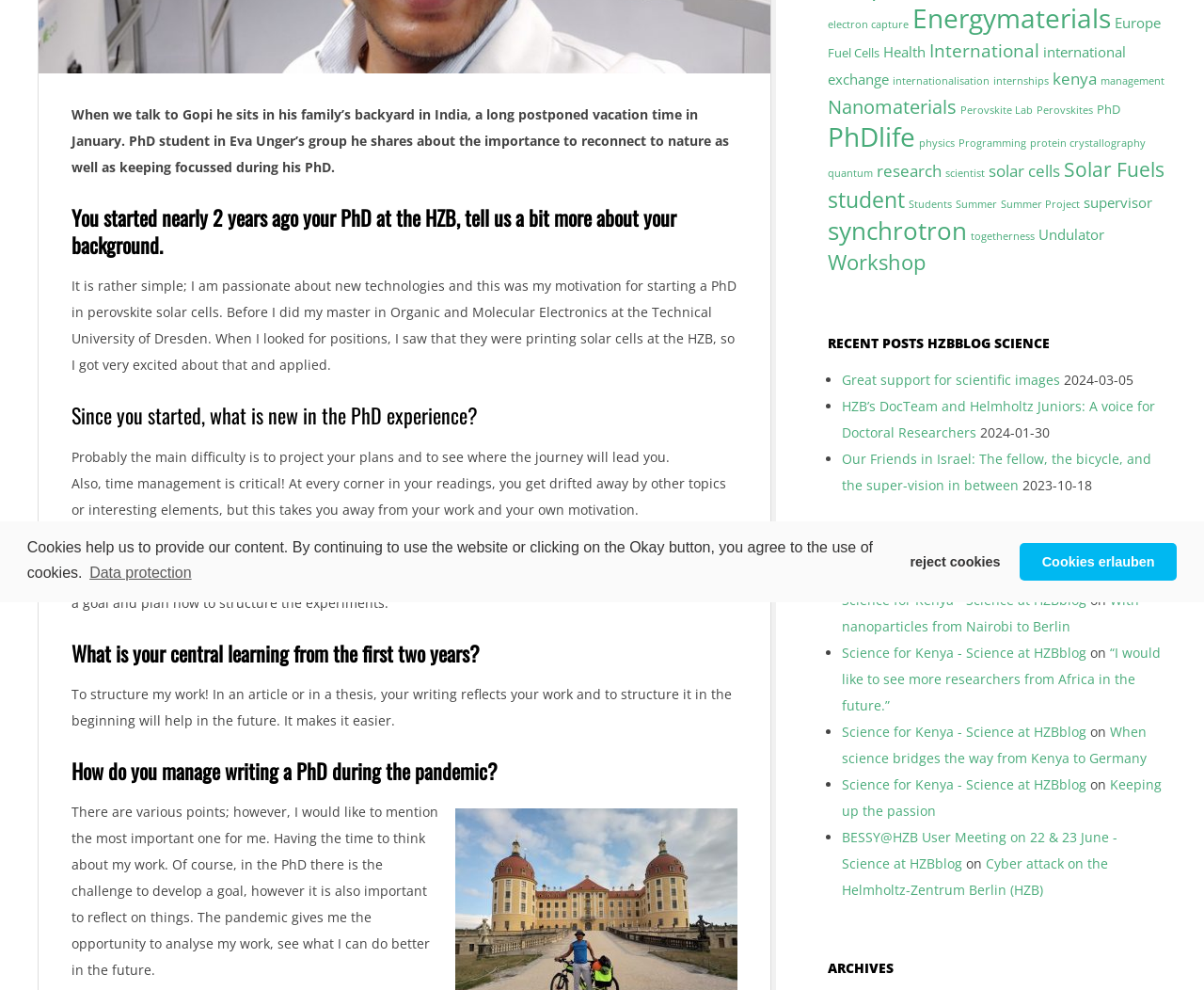Please provide the bounding box coordinates in the format (top-left x, top-left y, bottom-right x, bottom-right y). Remember, all values are floating point numbers between 0 and 1. What is the bounding box coordinate of the region described as: Keeping up the passion

[0.699, 0.783, 0.965, 0.828]